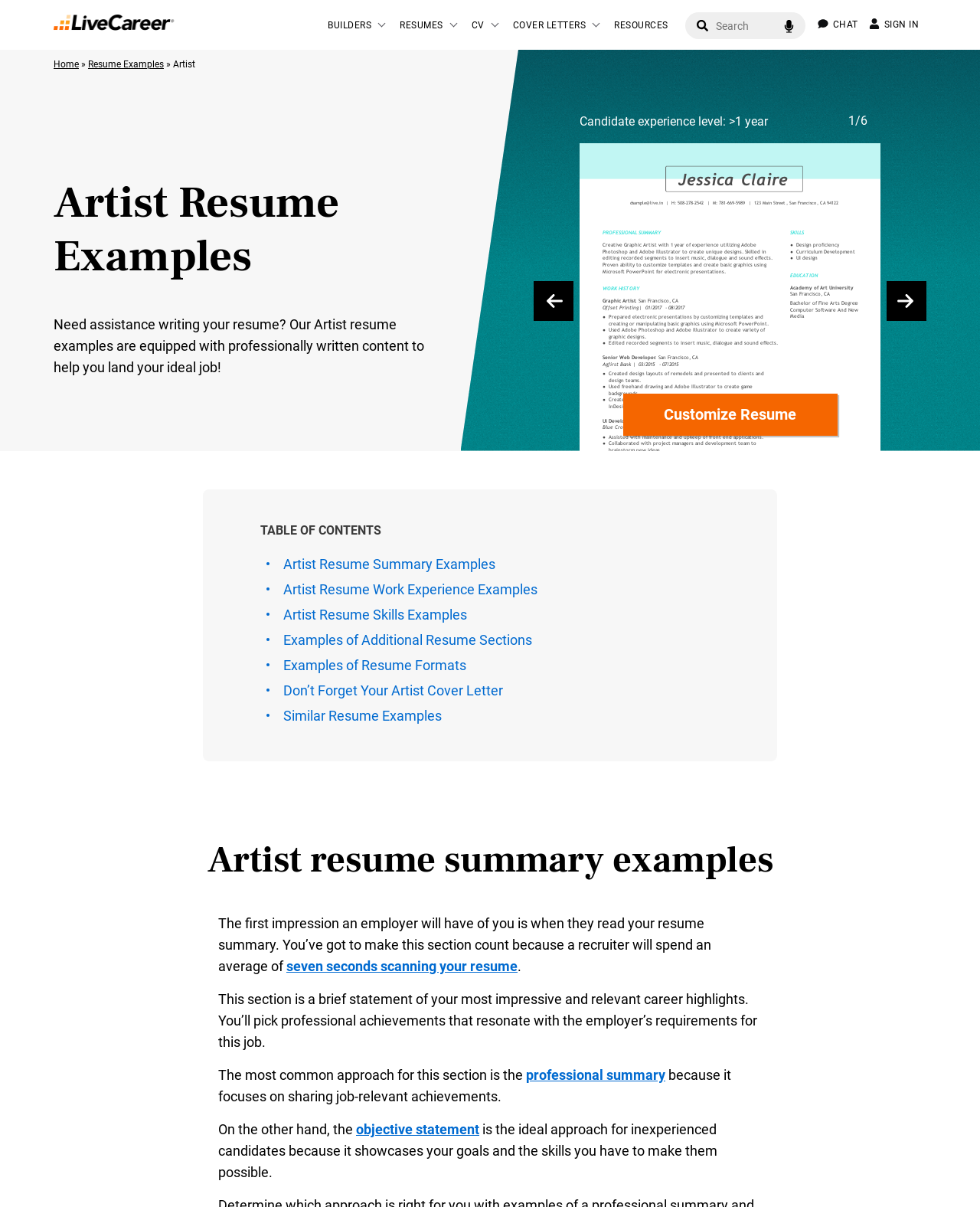Based on the element description Home, identify the bounding box coordinates for the UI element. The coordinates should be in the format (top-left x, top-left y, bottom-right x, bottom-right y) and within the 0 to 1 range.

[0.055, 0.049, 0.08, 0.058]